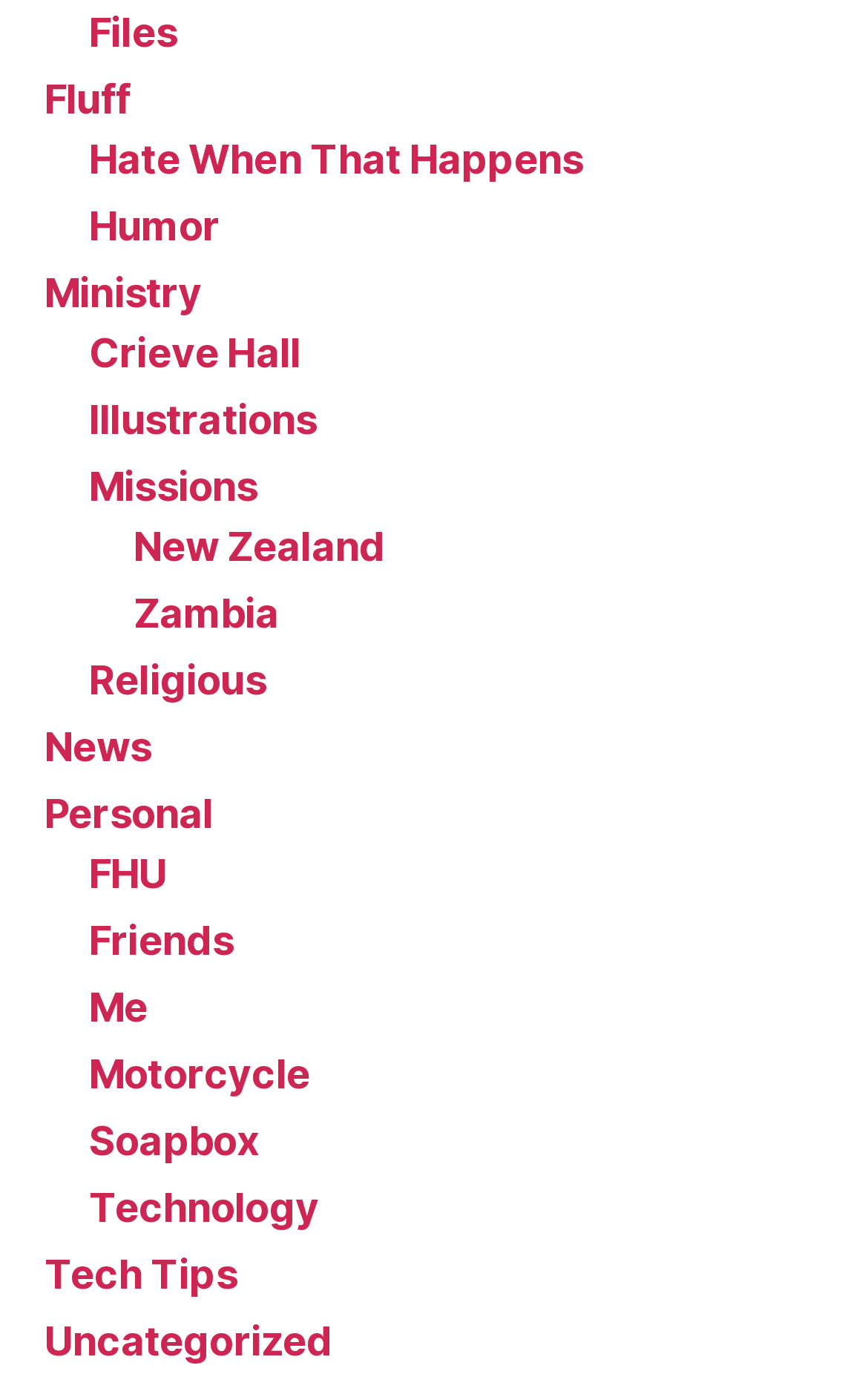Kindly determine the bounding box coordinates of the area that needs to be clicked to fulfill this instruction: "Compare Caffe Mocha and Cappuccino".

None